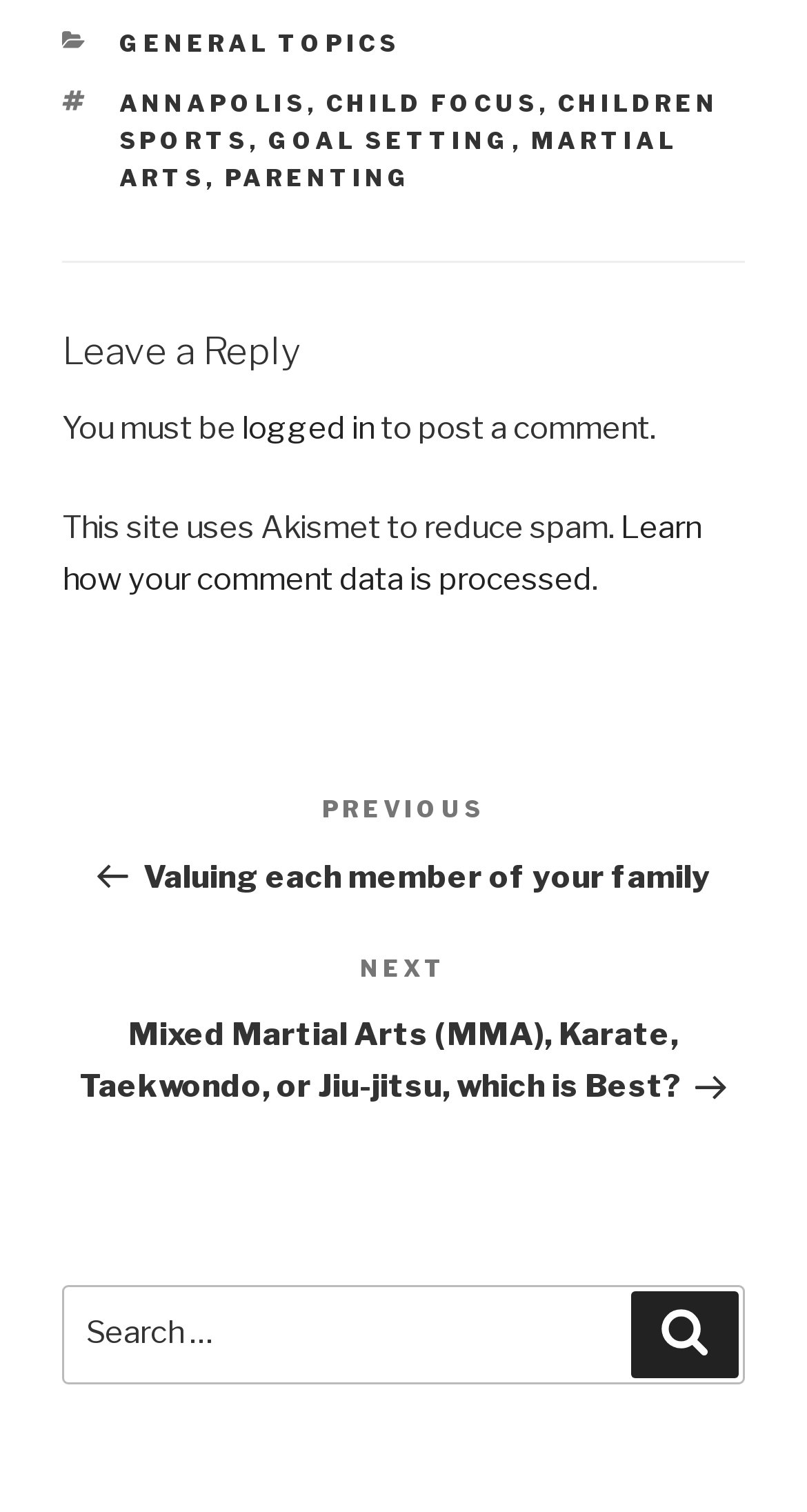What is the last tag listed?
Based on the visual details in the image, please answer the question thoroughly.

The last tag listed is 'PARENTING' which is a link element located at the top of the webpage, indicated by the bounding box coordinates [0.278, 0.109, 0.512, 0.128].